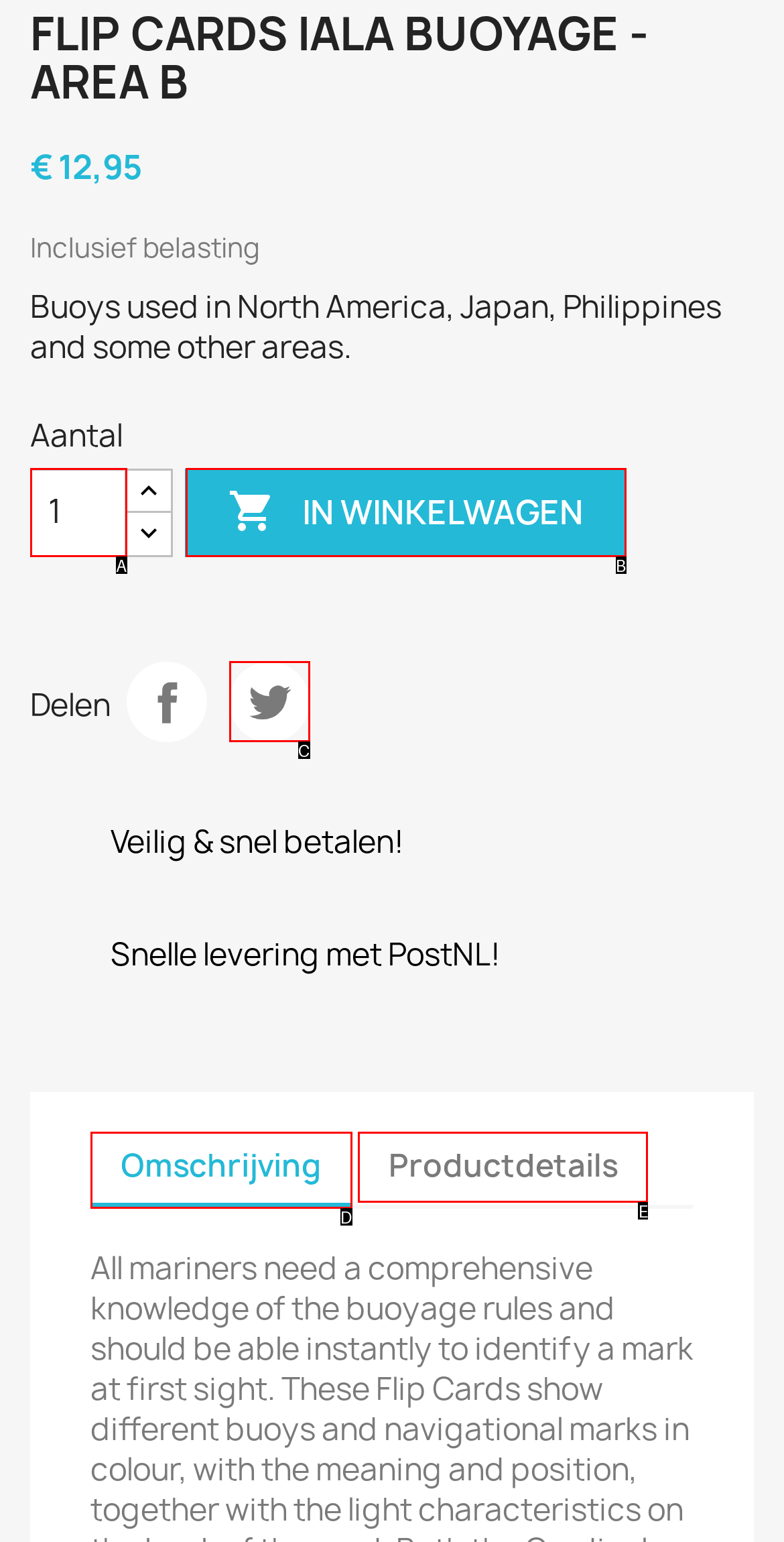Determine which option fits the element description: input value="1" aria-label="Aantal" name="qty" value="1"
Answer with the option’s letter directly.

A